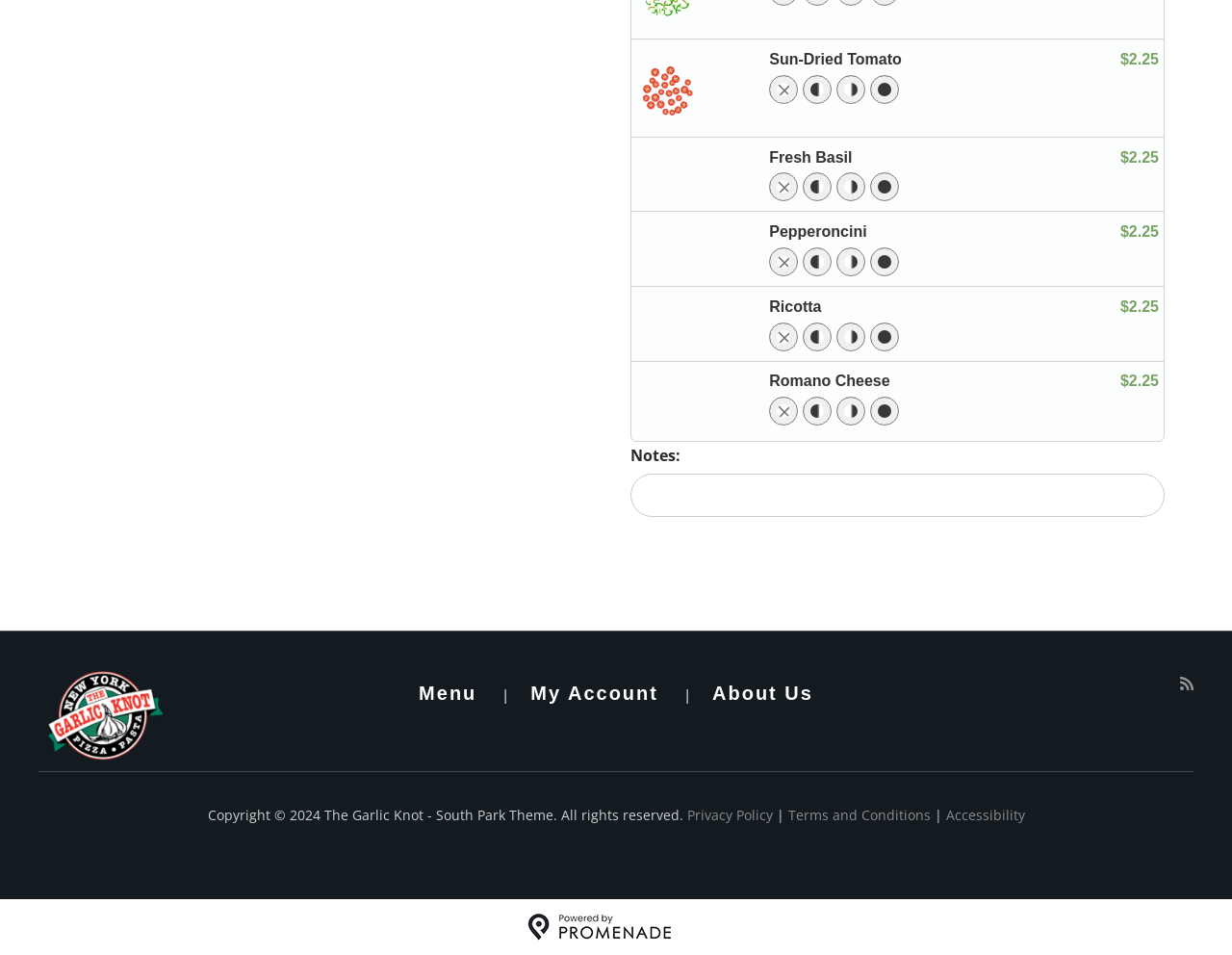What is the purpose of the links at the bottom of the webpage?
Using the image provided, answer with just one word or phrase.

To provide additional information